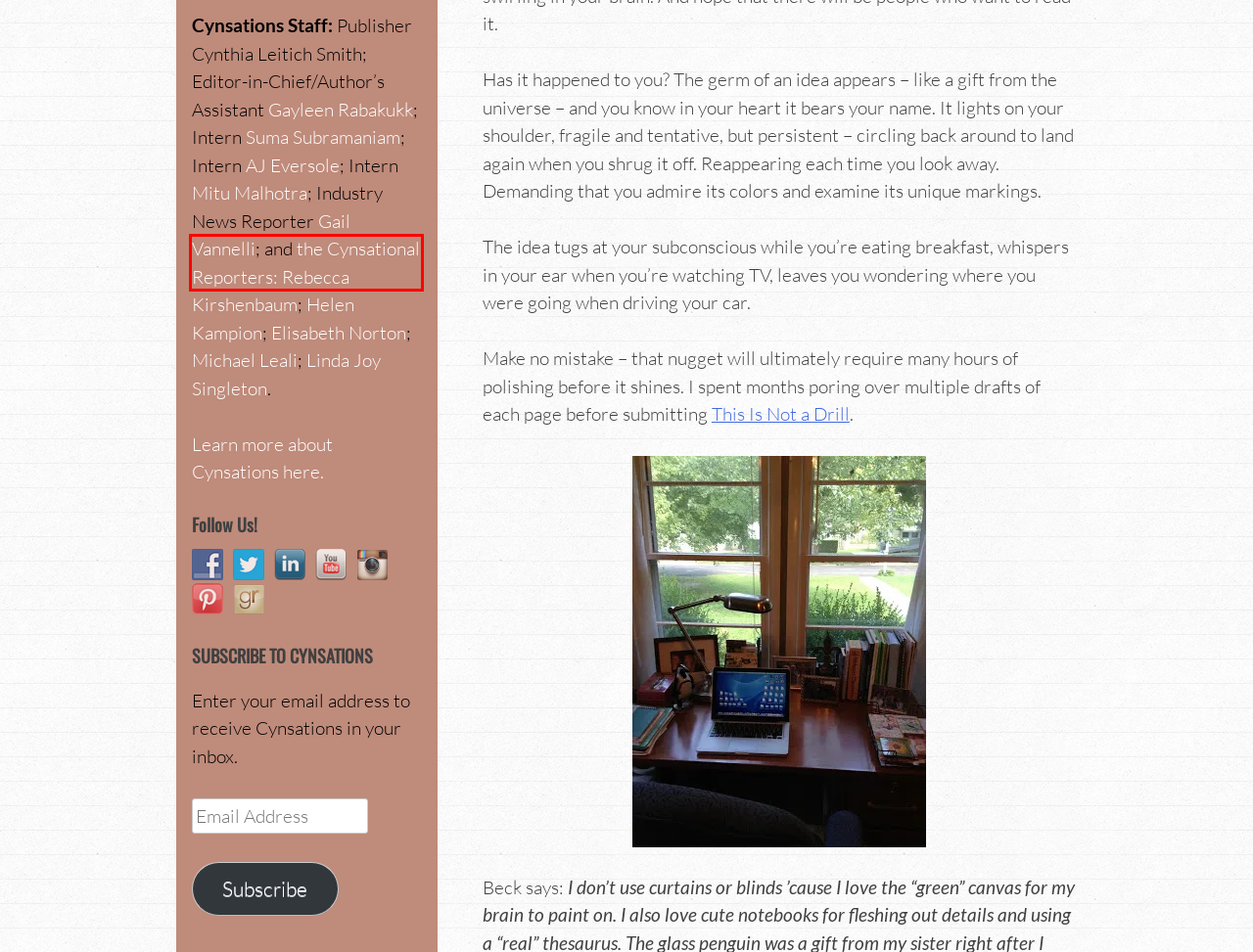Analyze the webpage screenshot with a red bounding box highlighting a UI element. Select the description that best matches the new webpage after clicking the highlighted element. Here are the options:
A. Intern Gail Vannelli - Cynthia Leitich Smith
B. Children's Author | Mitu Malhotra
C. About Cynsations - Cynthia Leitich Smith
D. Author Gayleen Rabakukk – Inspiring curiosity, courage and compassion
E. Cynsational Reporters - Cynthia Leitich Smith
F. Linda Joy Singleton Children's Book Author - Home
G. A.J. Eversole – Cherokee Author
H. Elisabeth Norton - Author & English Teacher

E